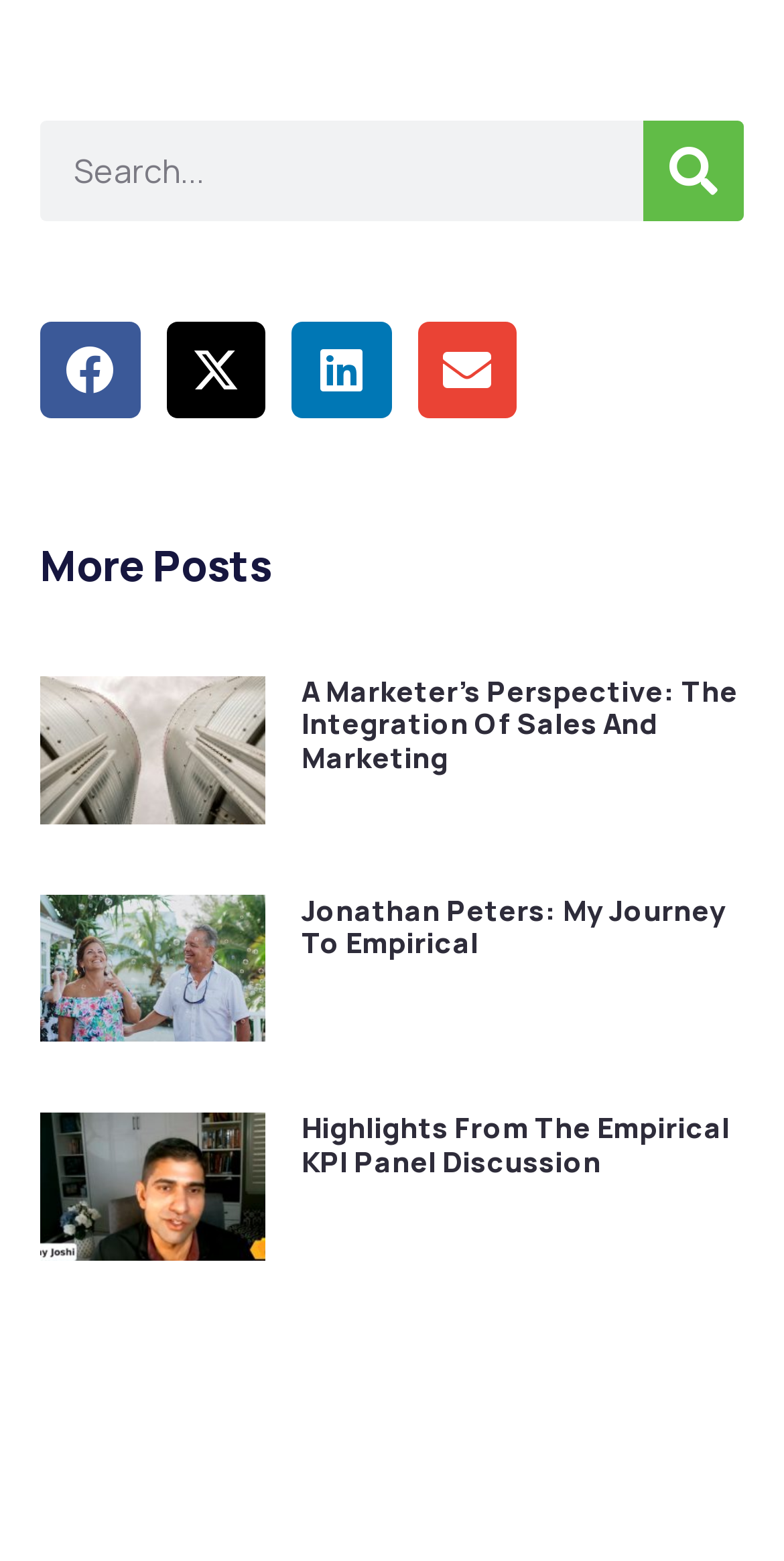What is the title of the first article?
Can you offer a detailed and complete answer to this question?

I looked at the article sections on the webpage and found the first article's title, which is 'A Marketer’s Perspective: The Integration Of Sales And Marketing', as indicated by the heading element.